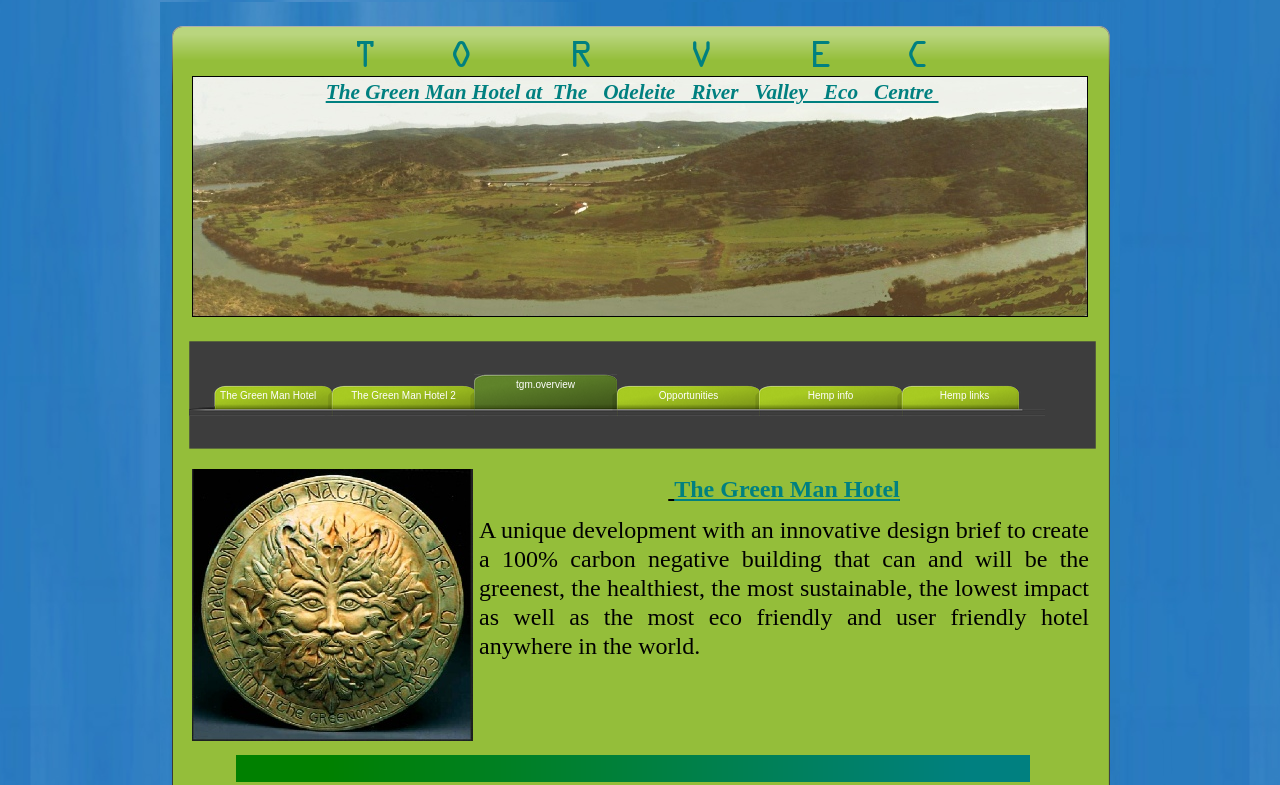What is the goal of the hotel's design brief?
Based on the visual content, answer with a single word or a brief phrase.

100% carbon negative